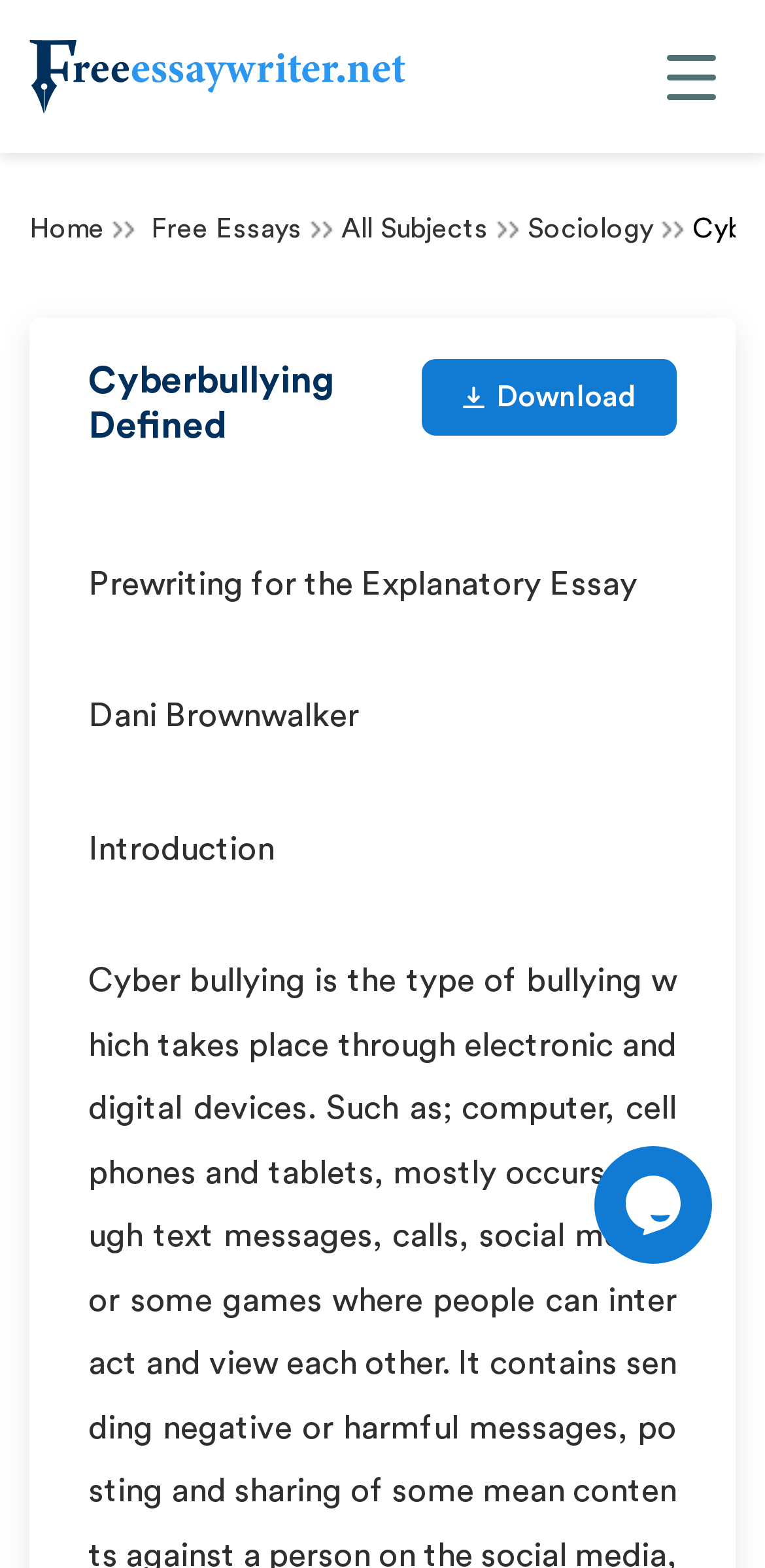Create an elaborate caption for the webpage.

The webpage is about an essay on cyberbullying, with the title "Cyberbullying Defined" prominently displayed. At the top left corner, there is a logo of FreeEssayWriter.net, accompanied by a few navigation links, including "Home", "Free Essays", "All Subjects", and "Sociology". 

Below the navigation links, there is a heading that reads "Cyberbullying Defined", followed by a download link on the right side. Next to the download link, there is a small icon. 

The main content of the webpage is divided into sections, with headings such as "Prewriting for the Explanatory Essay", "Dani Brownwalker", and "Introduction". These sections likely contain the essay's content.

At the bottom right corner of the page, there is a "Back to top" link, accompanied by a small icon. Additionally, there is a chat widget iframe located at the bottom right corner of the page.